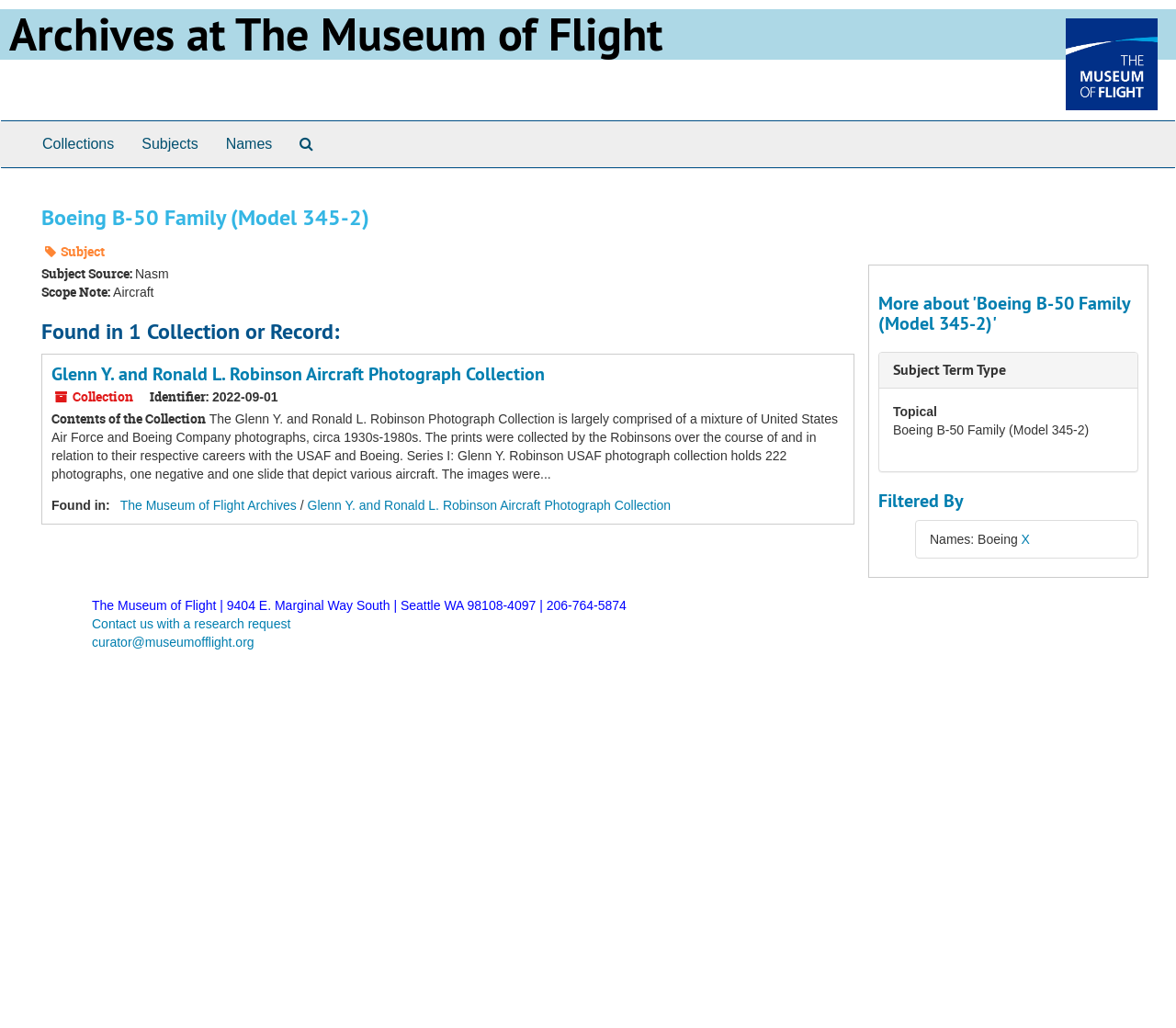Predict the bounding box of the UI element based on the description: "Search The Archives". The coordinates should be four float numbers between 0 and 1, formatted as [left, top, right, bottom].

[0.243, 0.118, 0.278, 0.163]